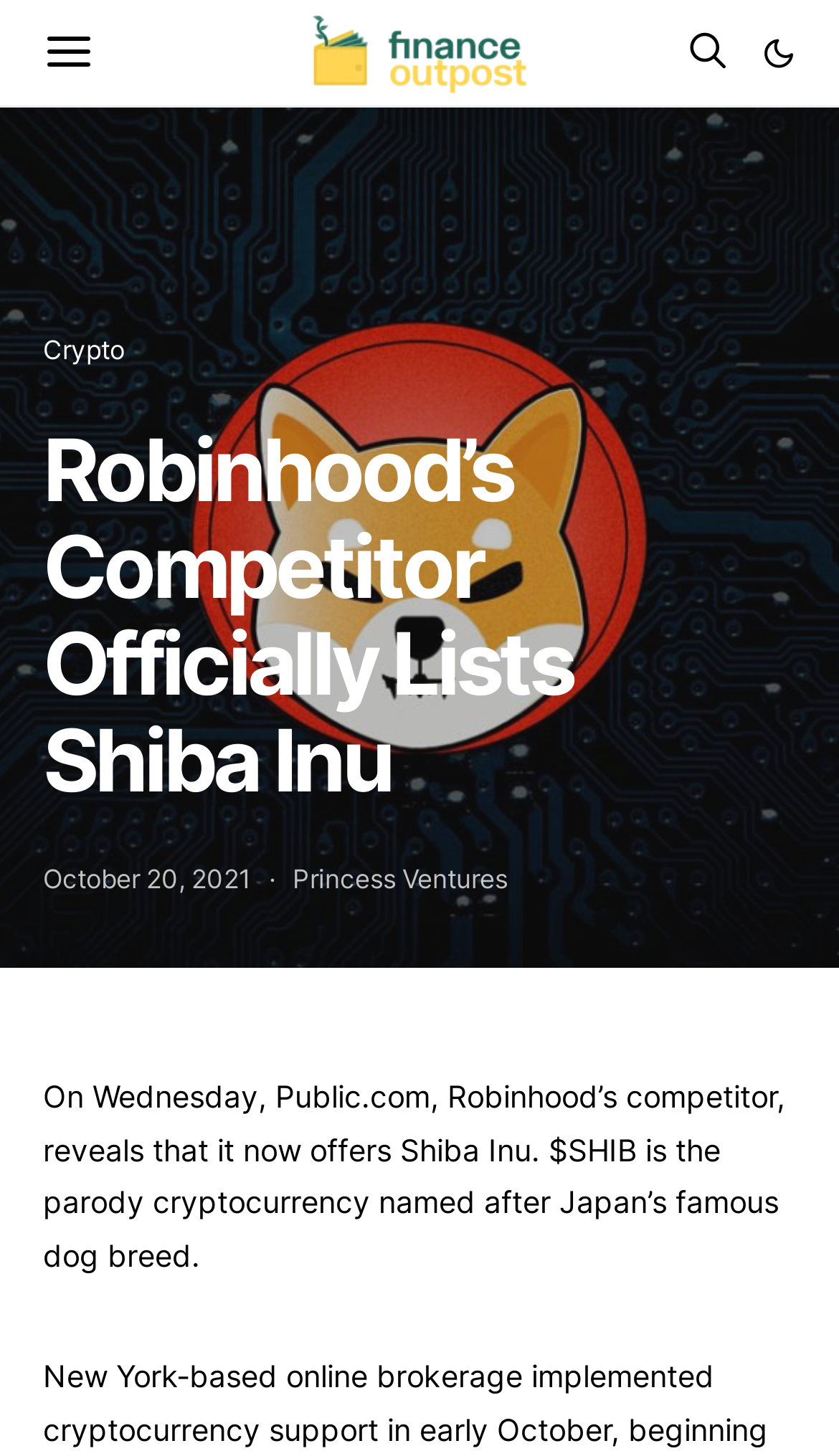Provide the bounding box for the UI element matching this description: "October 20, 2021".

[0.051, 0.592, 0.3, 0.614]